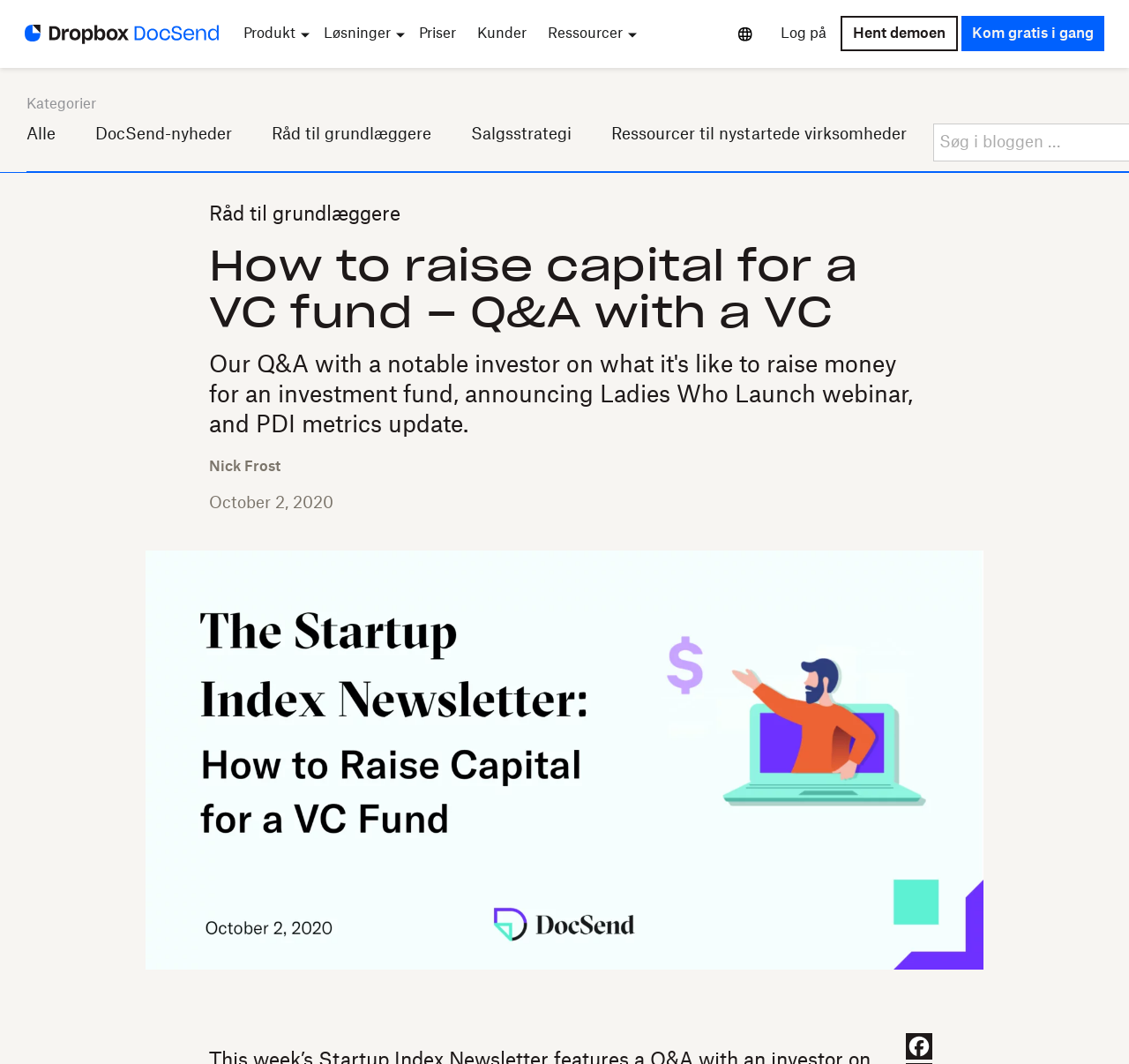Pinpoint the bounding box coordinates of the element that must be clicked to accomplish the following instruction: "Go to the DocSend homepage". The coordinates should be in the format of four float numbers between 0 and 1, i.e., [left, top, right, bottom].

[0.022, 0.021, 0.206, 0.043]